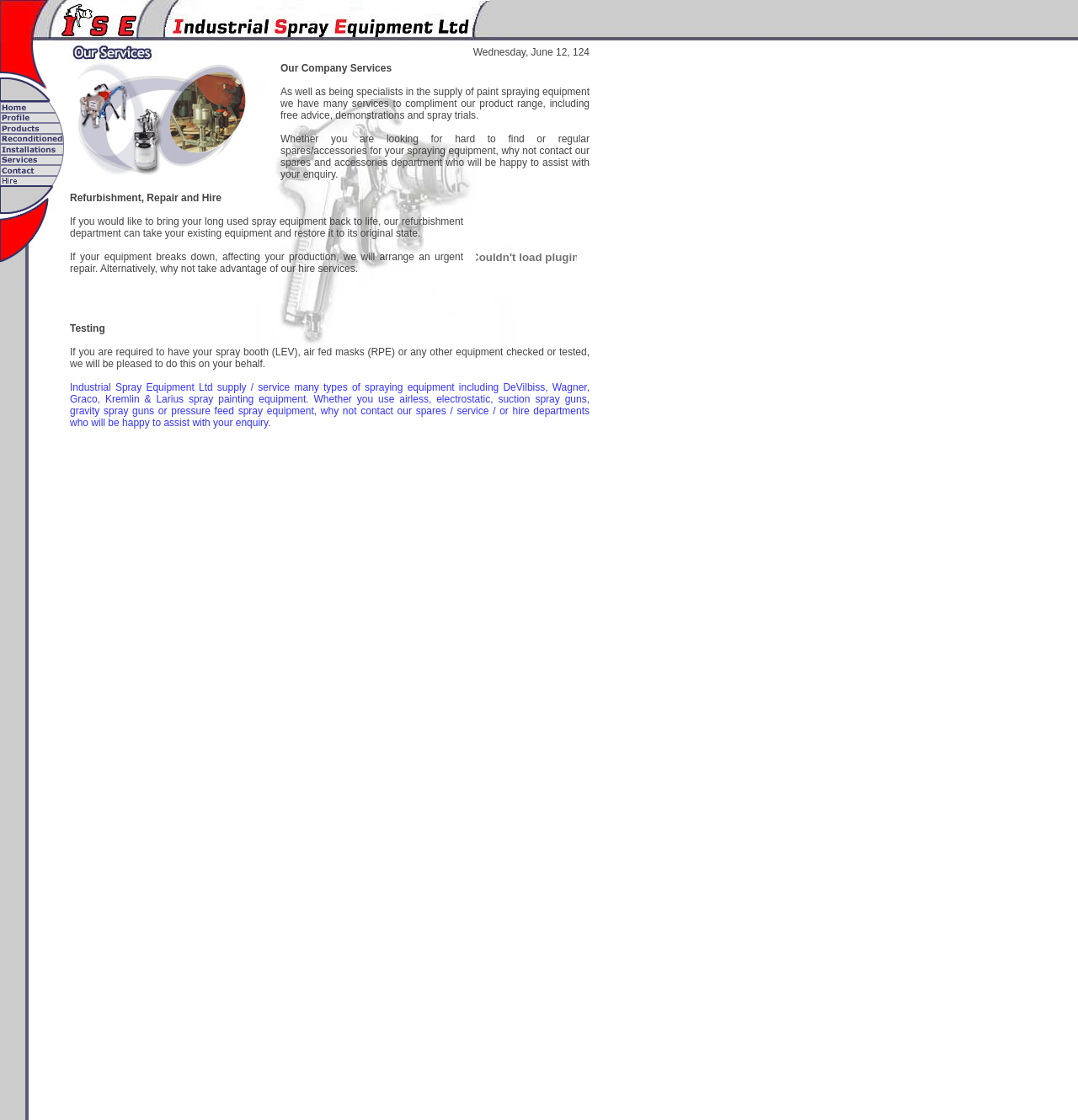Determine the bounding box coordinates of the clickable element to complete this instruction: "learn about refurbishment services". Provide the coordinates in the format of four float numbers between 0 and 1, [left, top, right, bottom].

[0.065, 0.192, 0.43, 0.214]